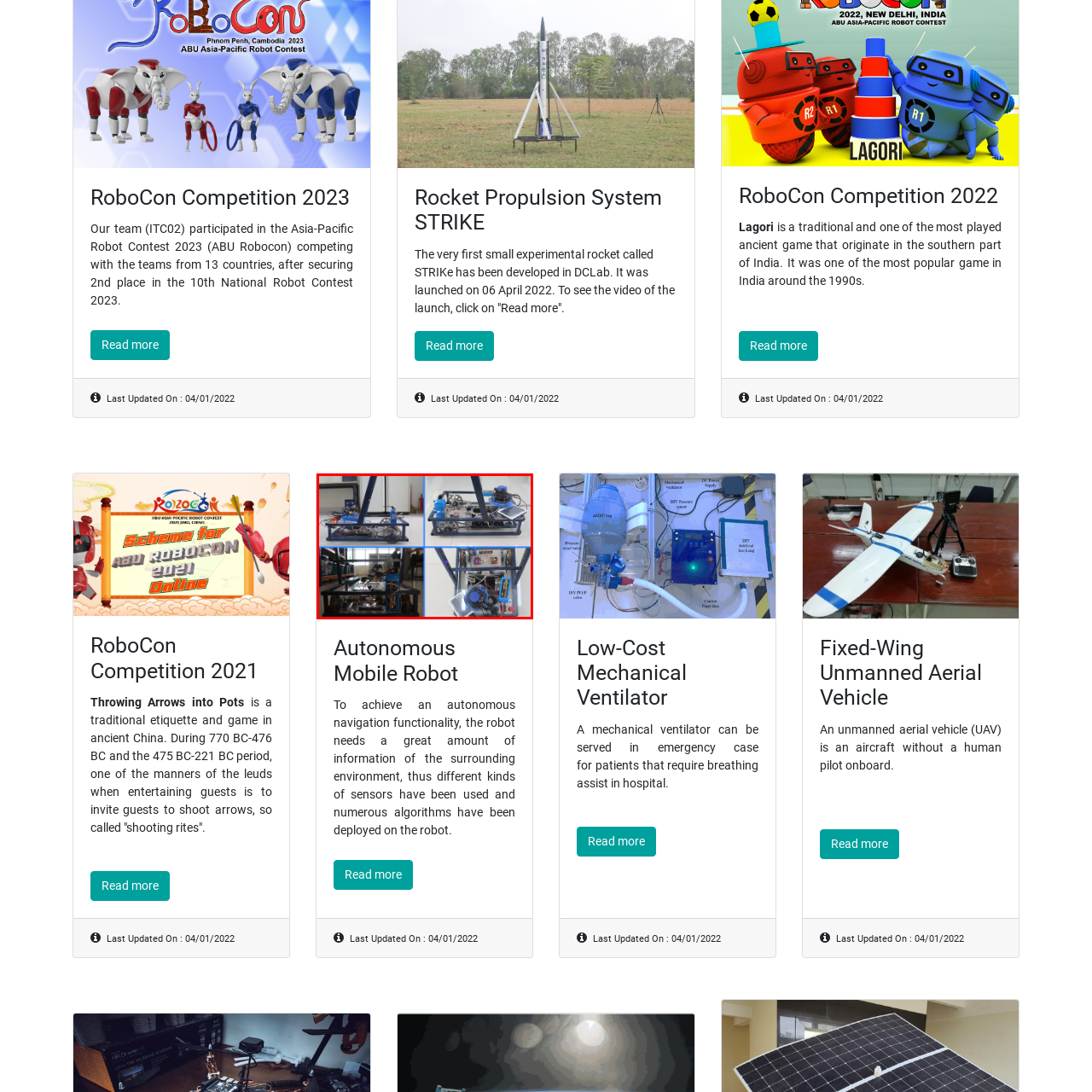What are the potential applications of this robotic system?
Inspect the image enclosed in the red bounding box and provide a thorough answer based on the information you see.

According to the caption, the robotic system 'may be utilized for tasks such as navigation, data collection, or educational demonstrations', indicating that its versatility in functionality makes it suitable for a range of applications, contributing to advancements in autonomous robotic technology.